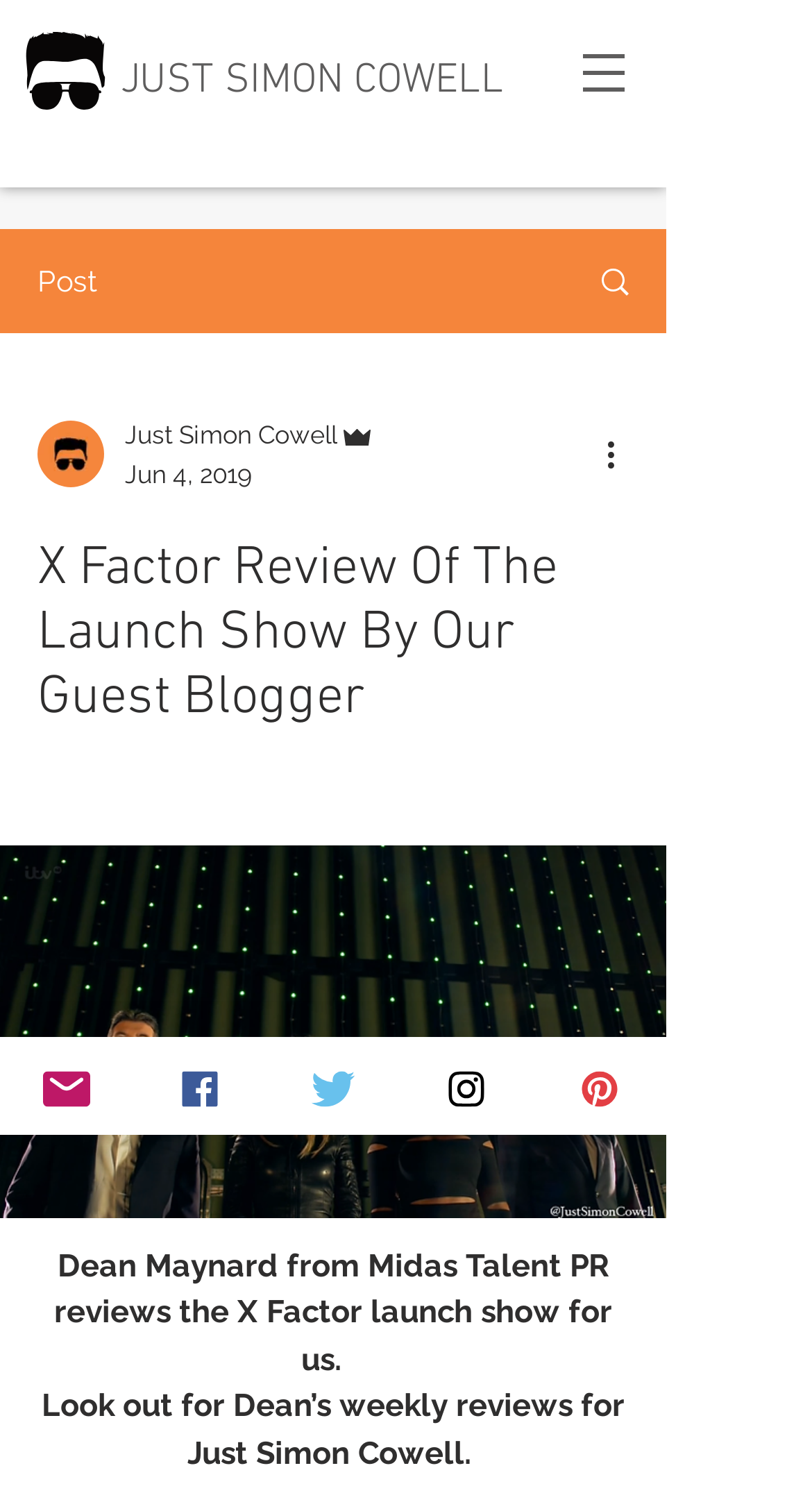Please identify the bounding box coordinates of the clickable region that I should interact with to perform the following instruction: "View the writer's profile". The coordinates should be expressed as four float numbers between 0 and 1, i.e., [left, top, right, bottom].

[0.046, 0.282, 0.128, 0.326]